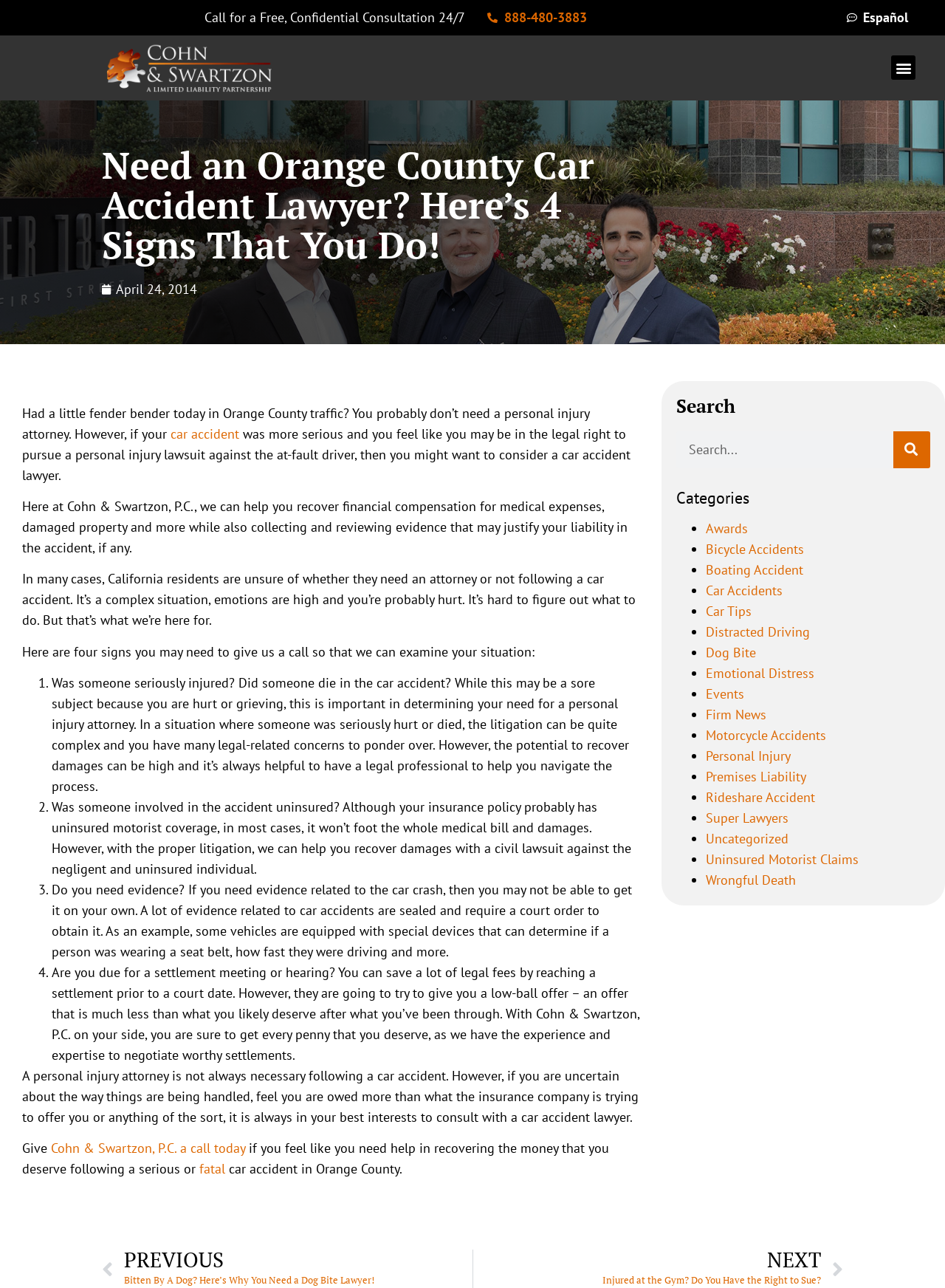Using the details in the image, give a detailed response to the question below:
What type of accidents are mentioned on the webpage?

The types of accidents are listed under the 'Categories' section on the right side of the webpage, including car accidents, bicycle accidents, boating accidents, motorcycle accidents, and more.